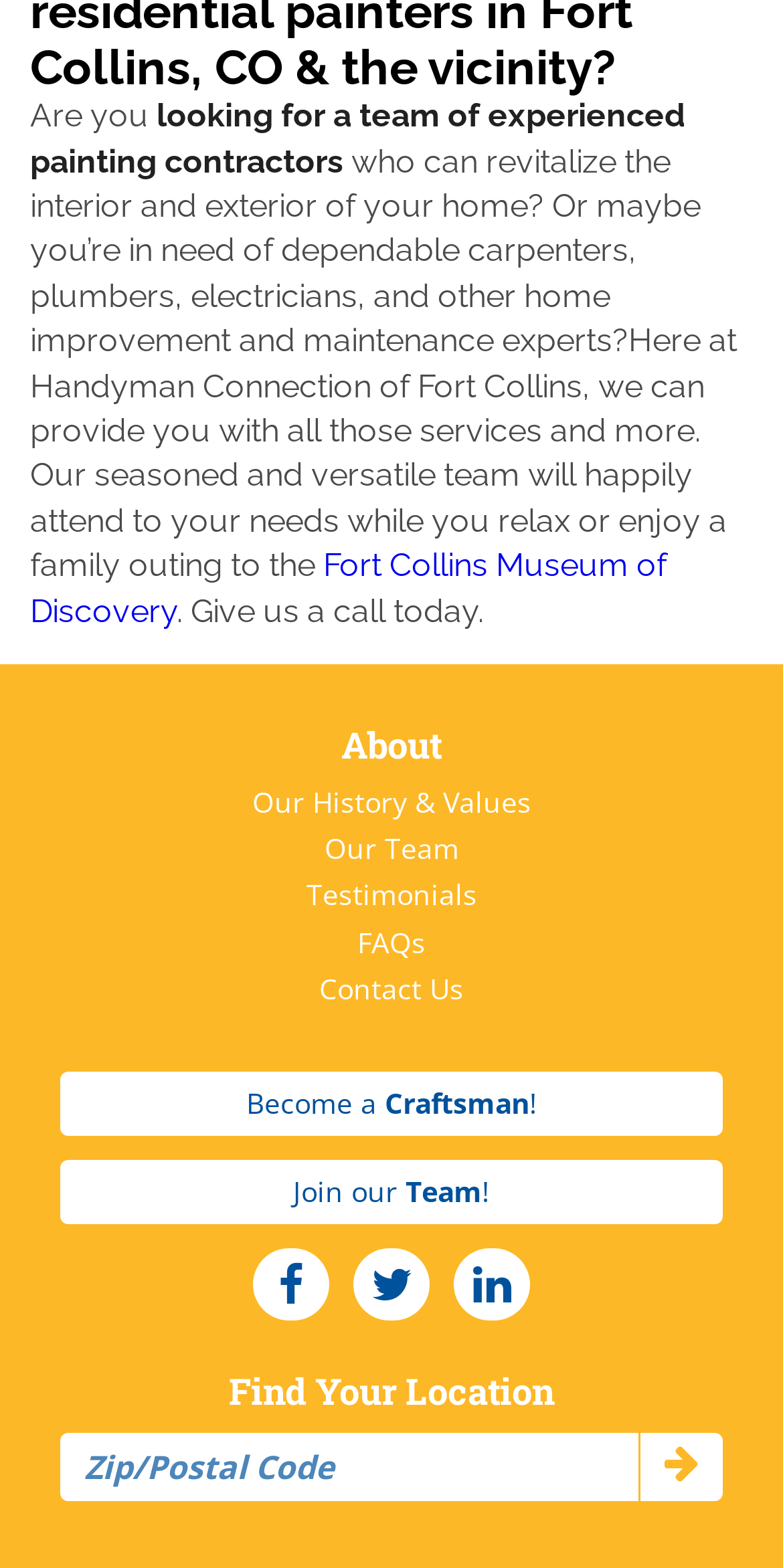What can I find on the 'About' page?
Refer to the screenshot and answer in one word or phrase.

History, Values, Team, Testimonials, FAQs